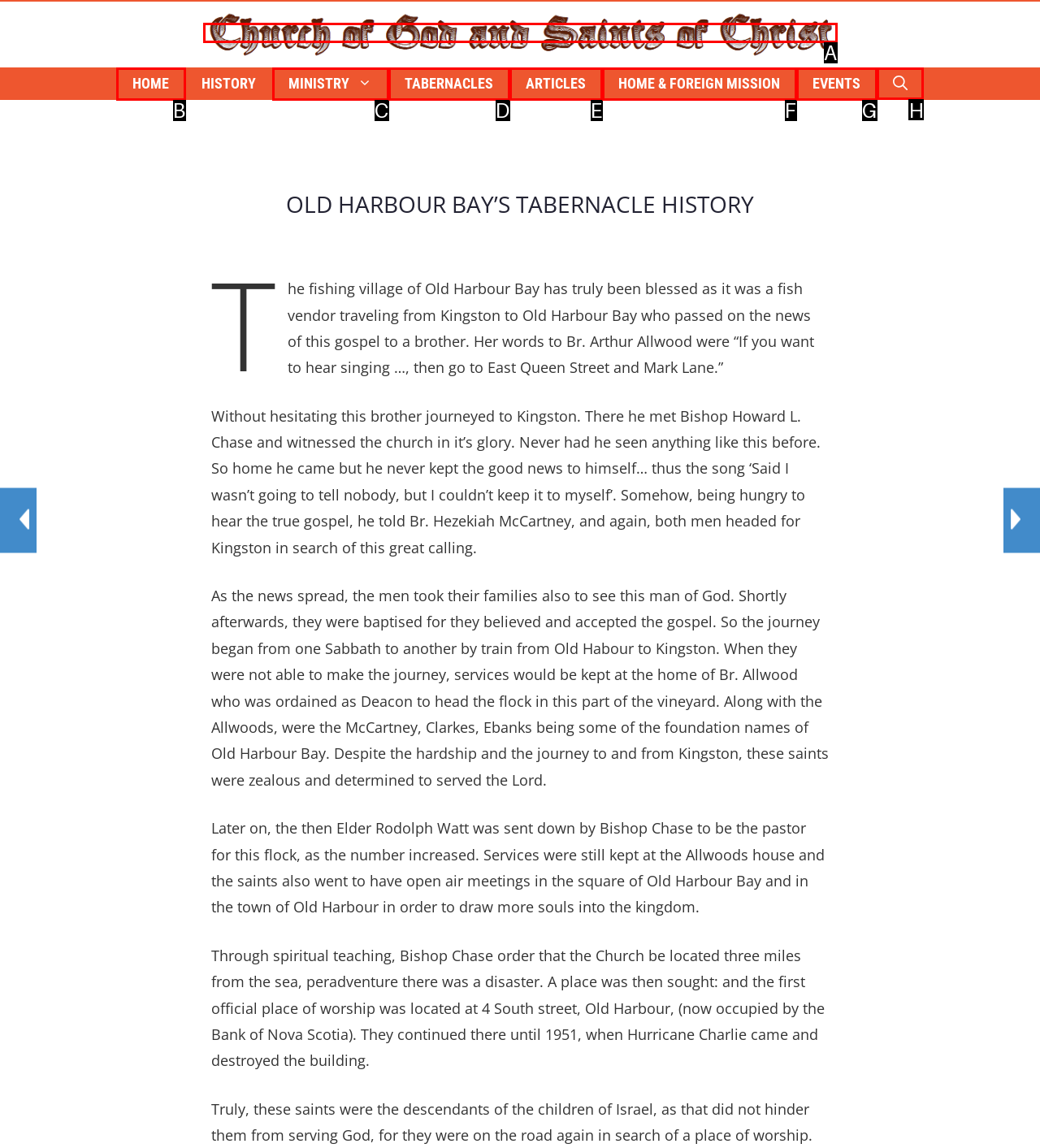Choose the letter that corresponds to the correct button to accomplish the task: Open the Search Bar
Reply with the letter of the correct selection only.

H